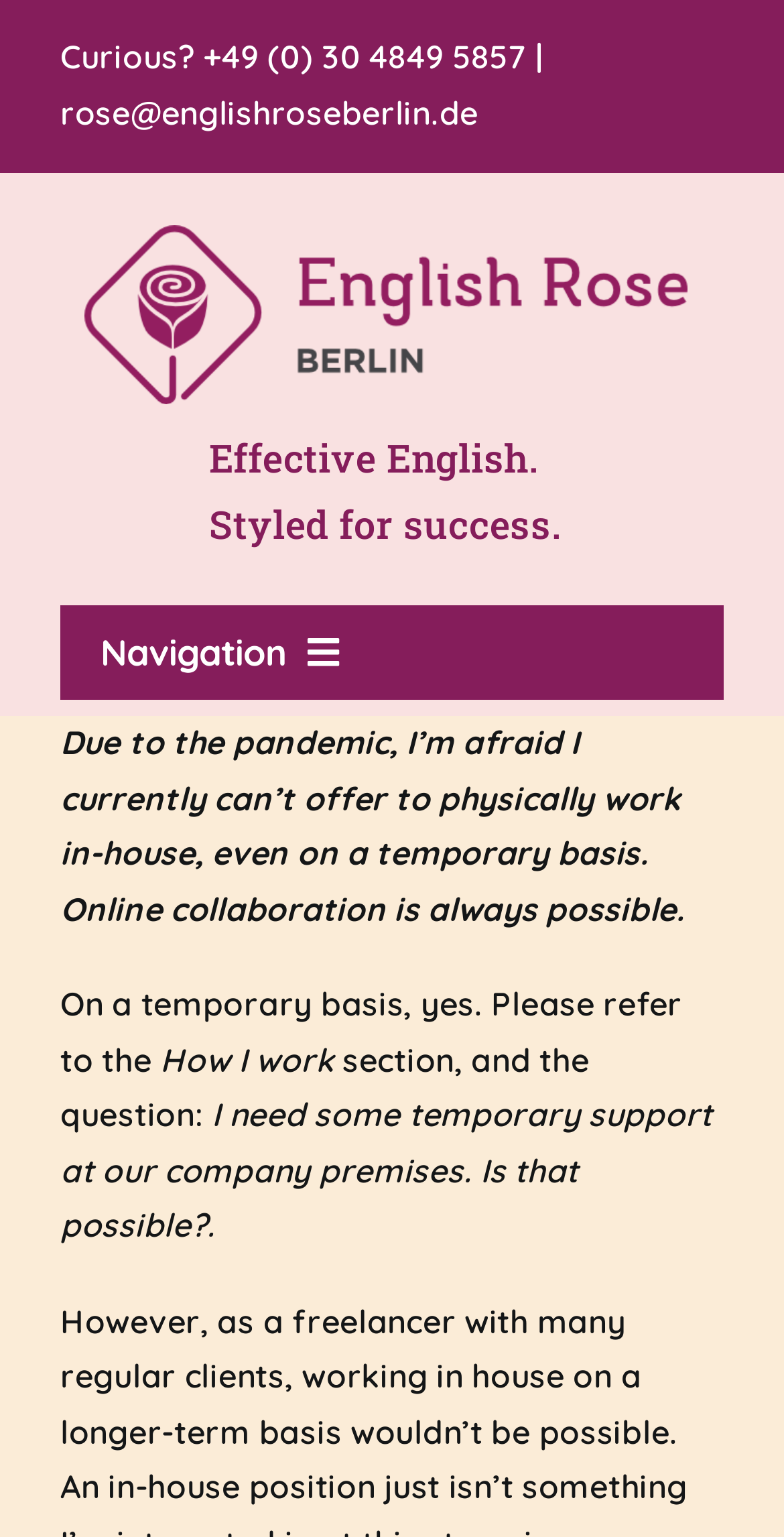Find the bounding box coordinates for the HTML element described as: "Subject-matter expertise". The coordinates should consist of four float values between 0 and 1, i.e., [left, top, right, bottom].

[0.0, 0.562, 1.0, 0.615]